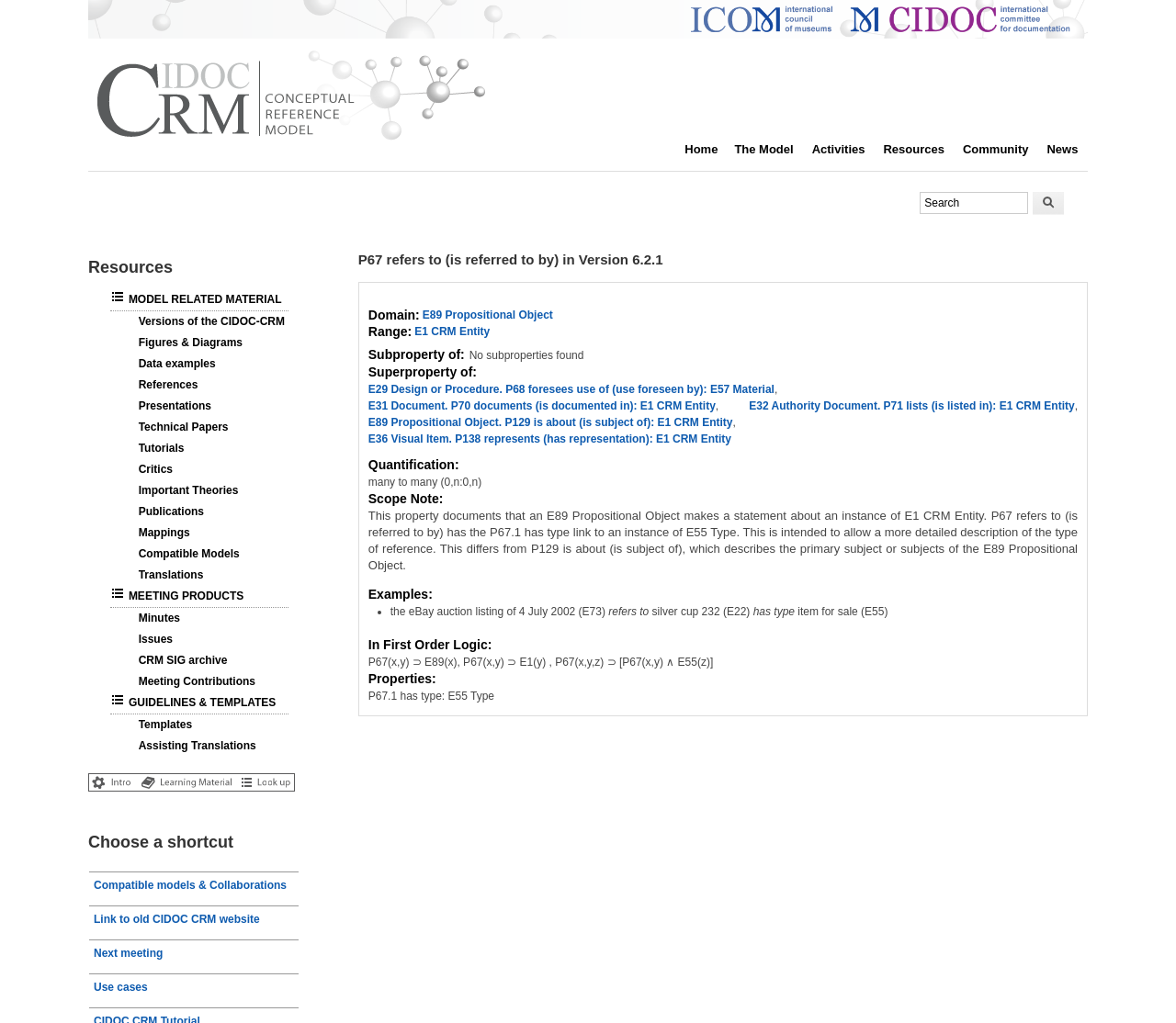Find the headline of the webpage and generate its text content.

P67 refers to (is referred to by) in Version 6.2.1